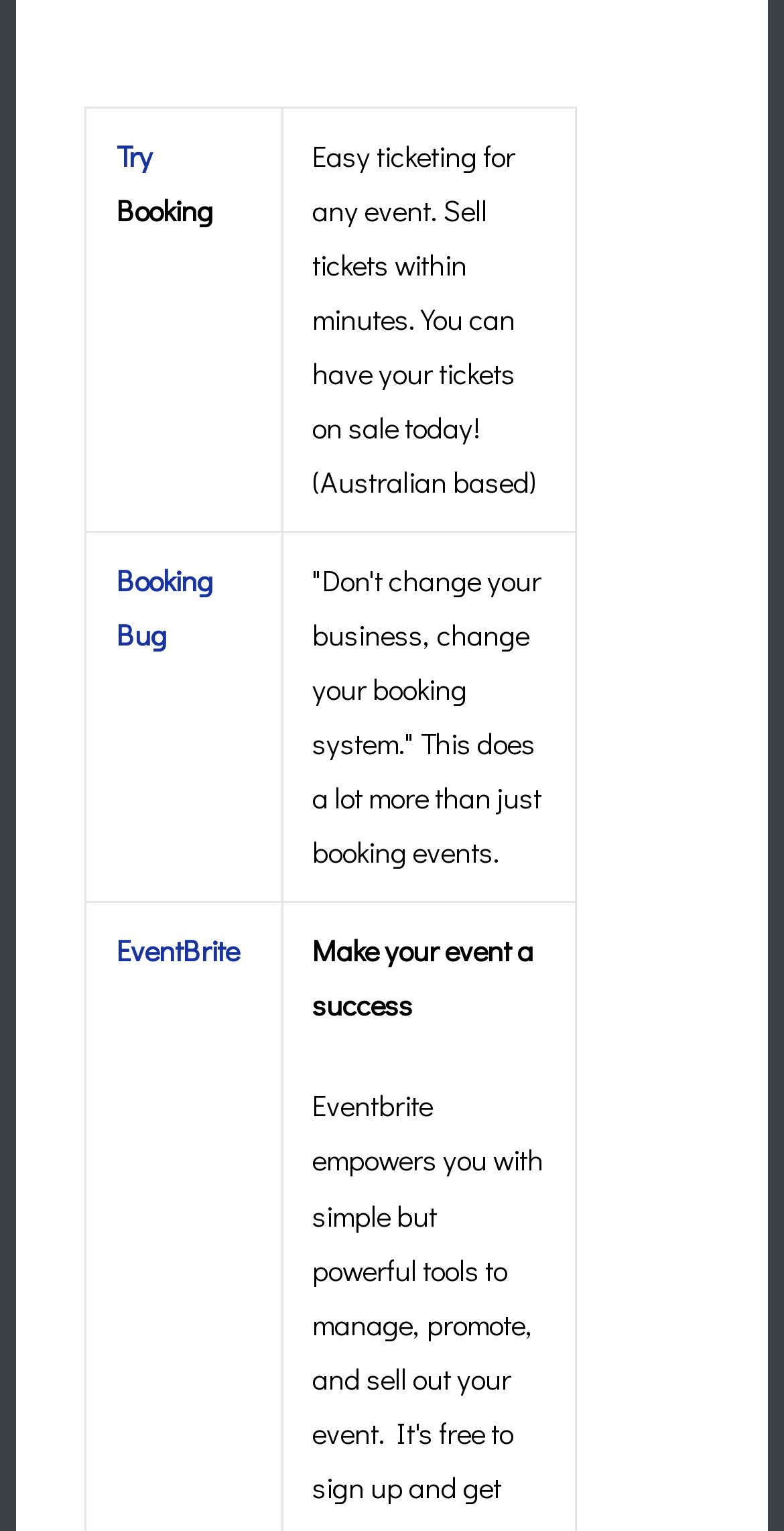Show the bounding box coordinates for the HTML element as described: "Try".

[0.149, 0.089, 0.203, 0.114]